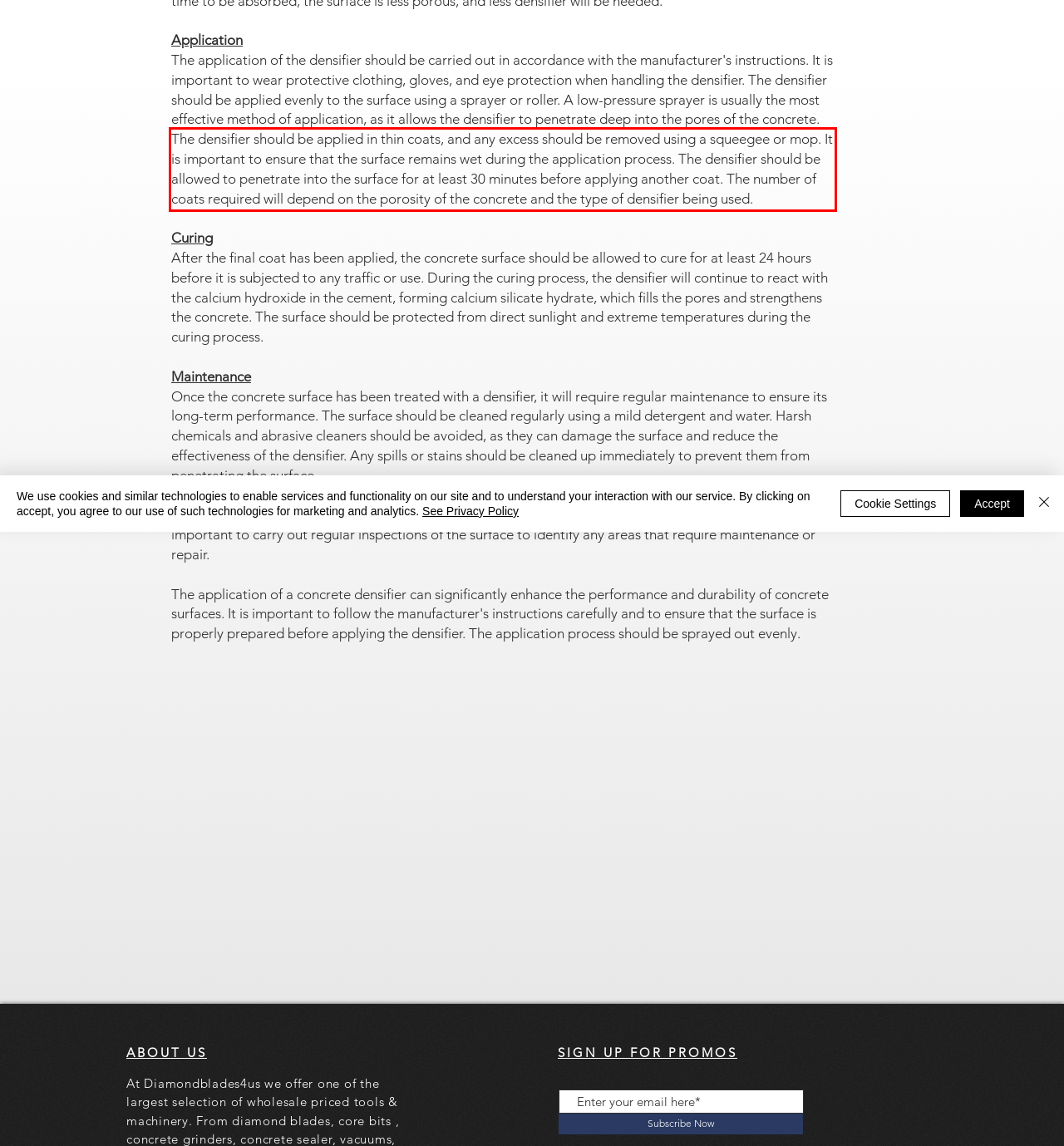Please examine the webpage screenshot containing a red bounding box and use OCR to recognize and output the text inside the red bounding box.

The densifier should be applied in thin coats, and any excess should be removed using a squeegee or mop. It is important to ensure that the surface remains wet during the application process. The densifier should be allowed to penetrate into the surface for at least 30 minutes before applying another coat. The number of coats required will depend on the porosity of the concrete and the type of densifier being used.